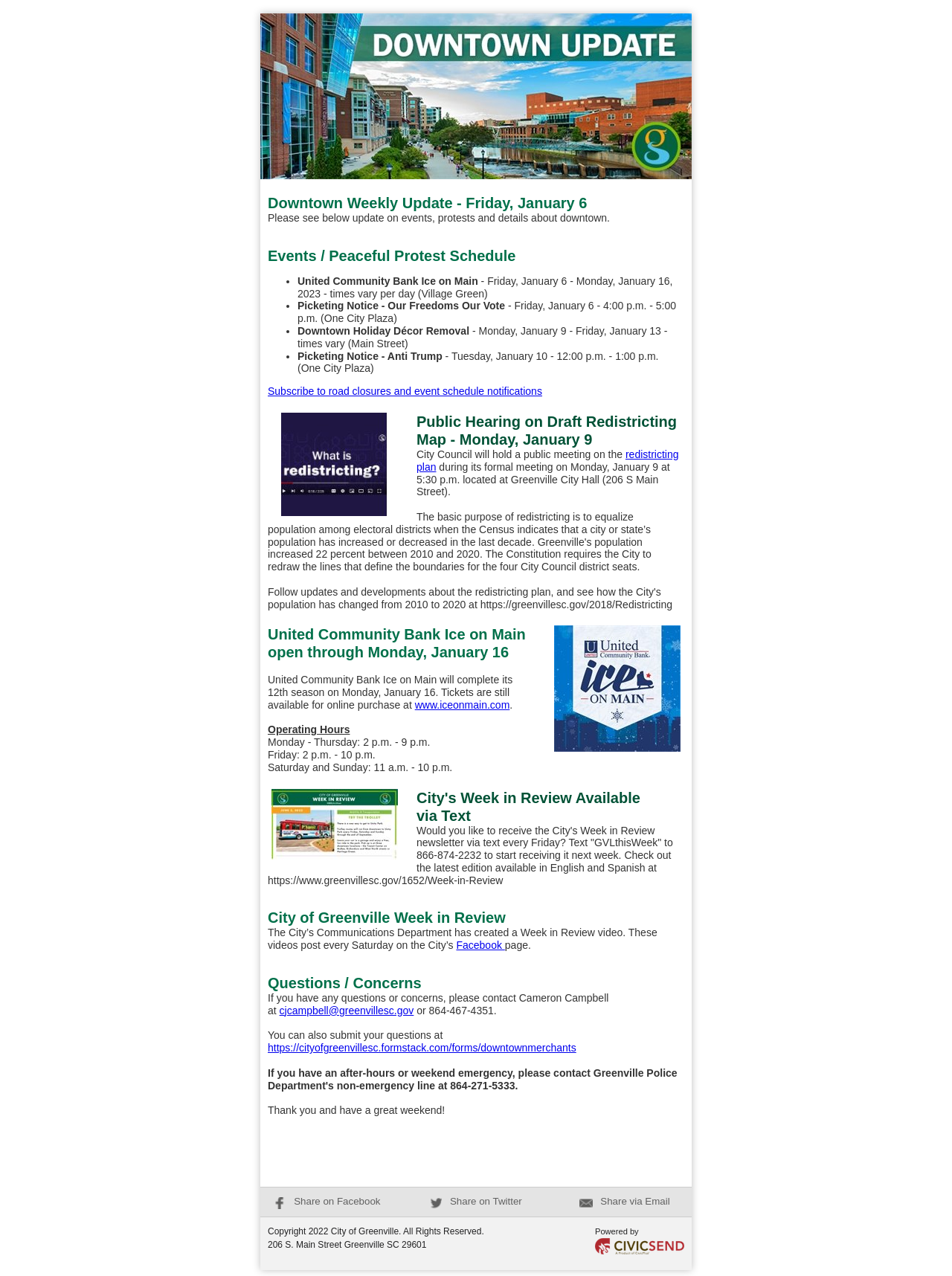Respond to the question below with a single word or phrase:
How can I receive the City's Week in Review newsletter?

Text 'GVLthisWeek' to 866-874-2232